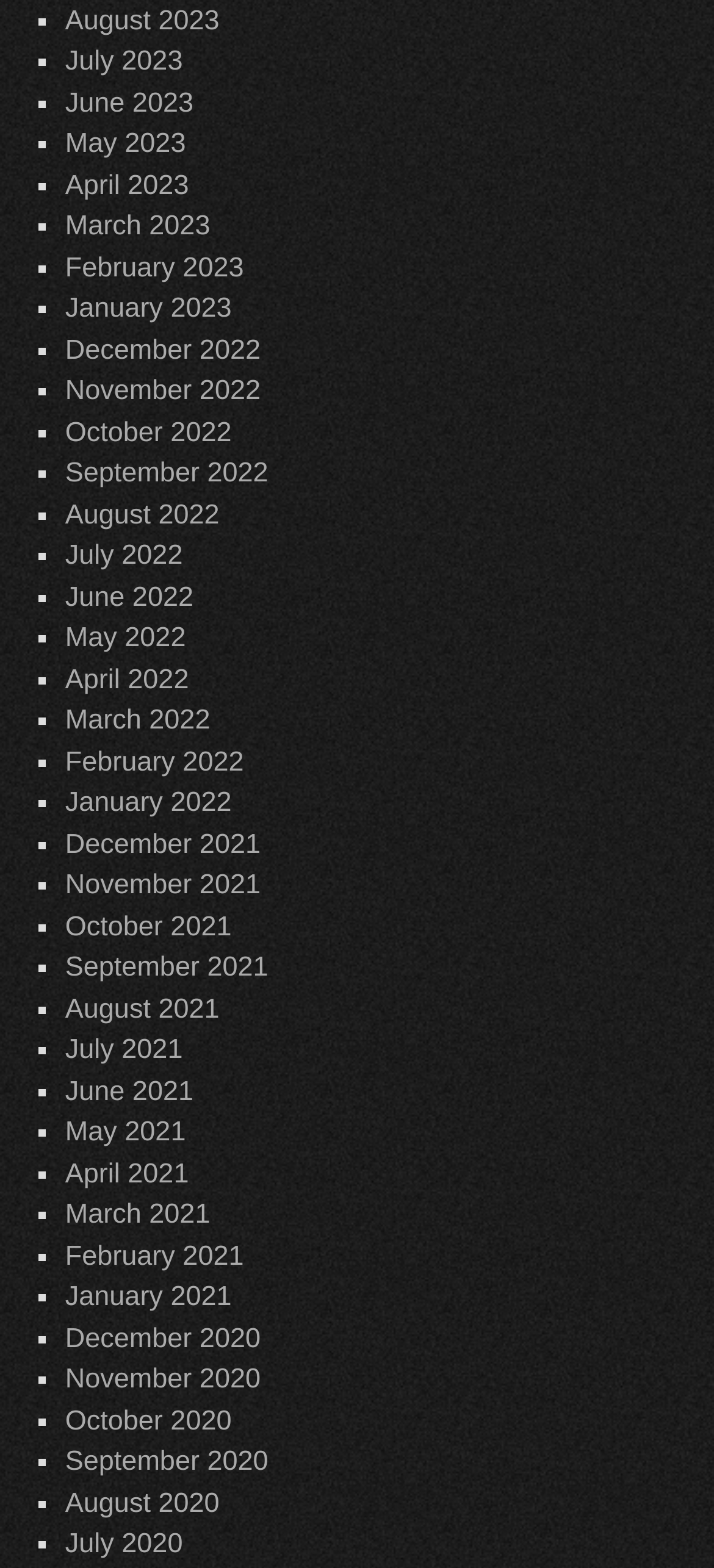Locate the bounding box coordinates of the element that needs to be clicked to carry out the instruction: "View January 2021". The coordinates should be given as four float numbers ranging from 0 to 1, i.e., [left, top, right, bottom].

[0.091, 0.818, 0.324, 0.837]